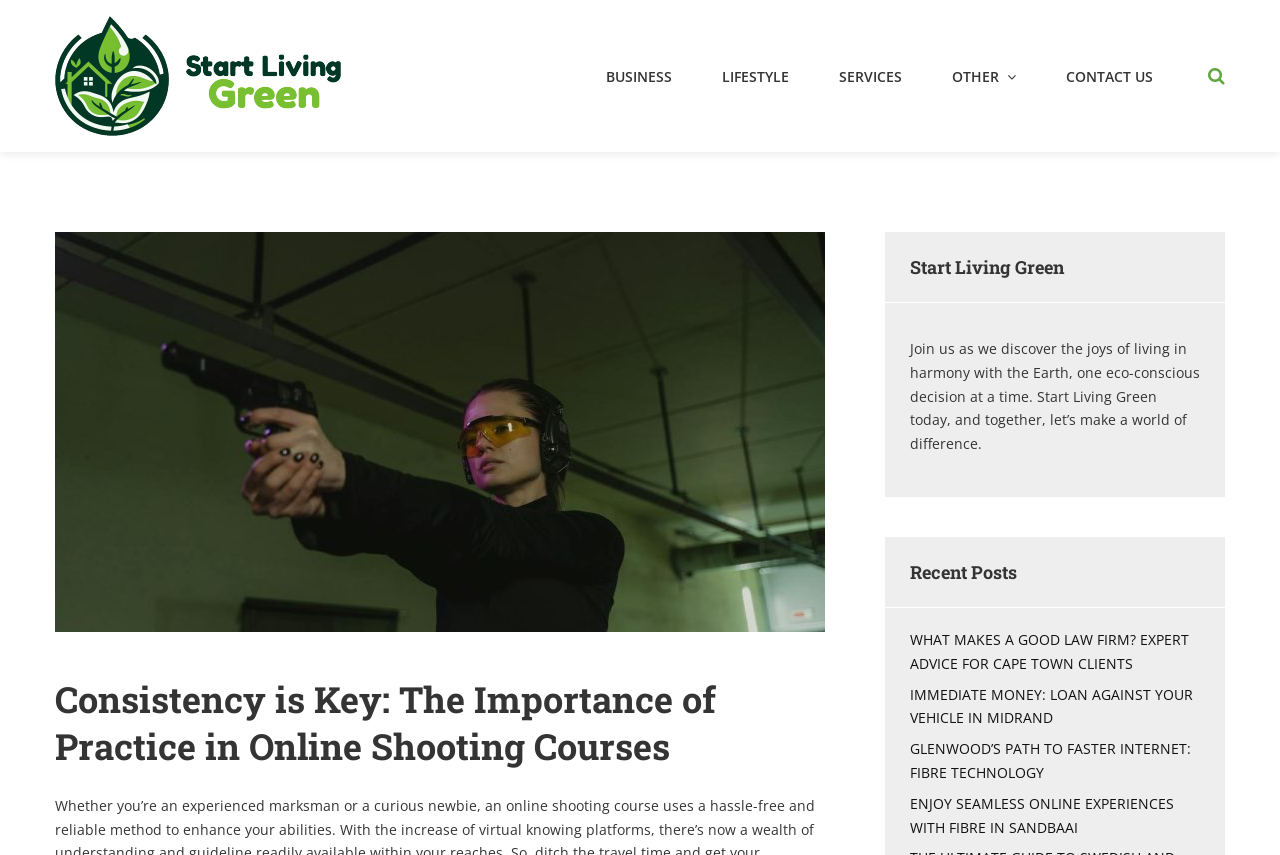What is the topic of the article with the heading 'Consistency is Key...'?
Kindly offer a comprehensive and detailed response to the question.

The heading 'Consistency is Key: The Importance of Practice in Online Shooting Courses' suggests that the article is about the importance of practice in online shooting courses, which is related to the topic of online shooting courses.